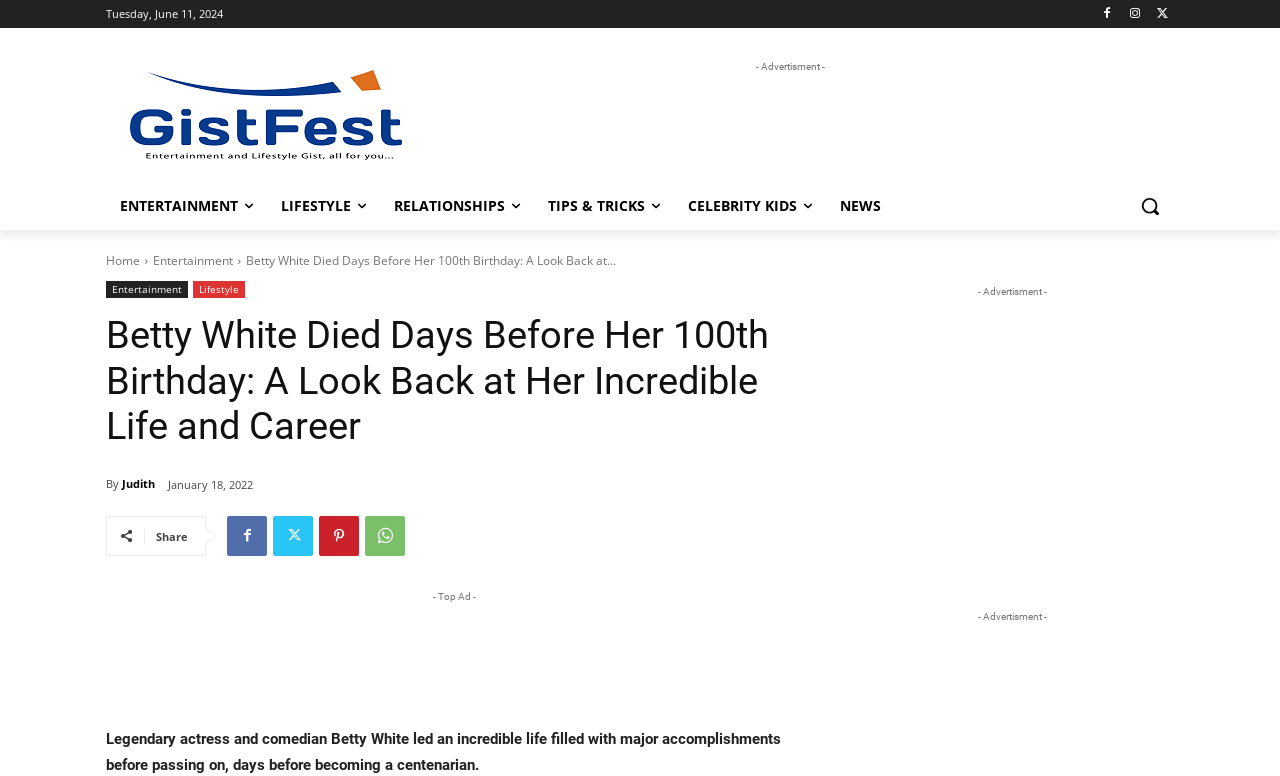What is the name of the actress who passed away?
We need a detailed and exhaustive answer to the question. Please elaborate.

The answer can be found in the heading element which states 'Betty White Died Days Before Her 100th Birthday: A Look Back at Her Incredible Life and Career'. This heading is a summary of the article, and it clearly mentions the name of the actress who passed away.